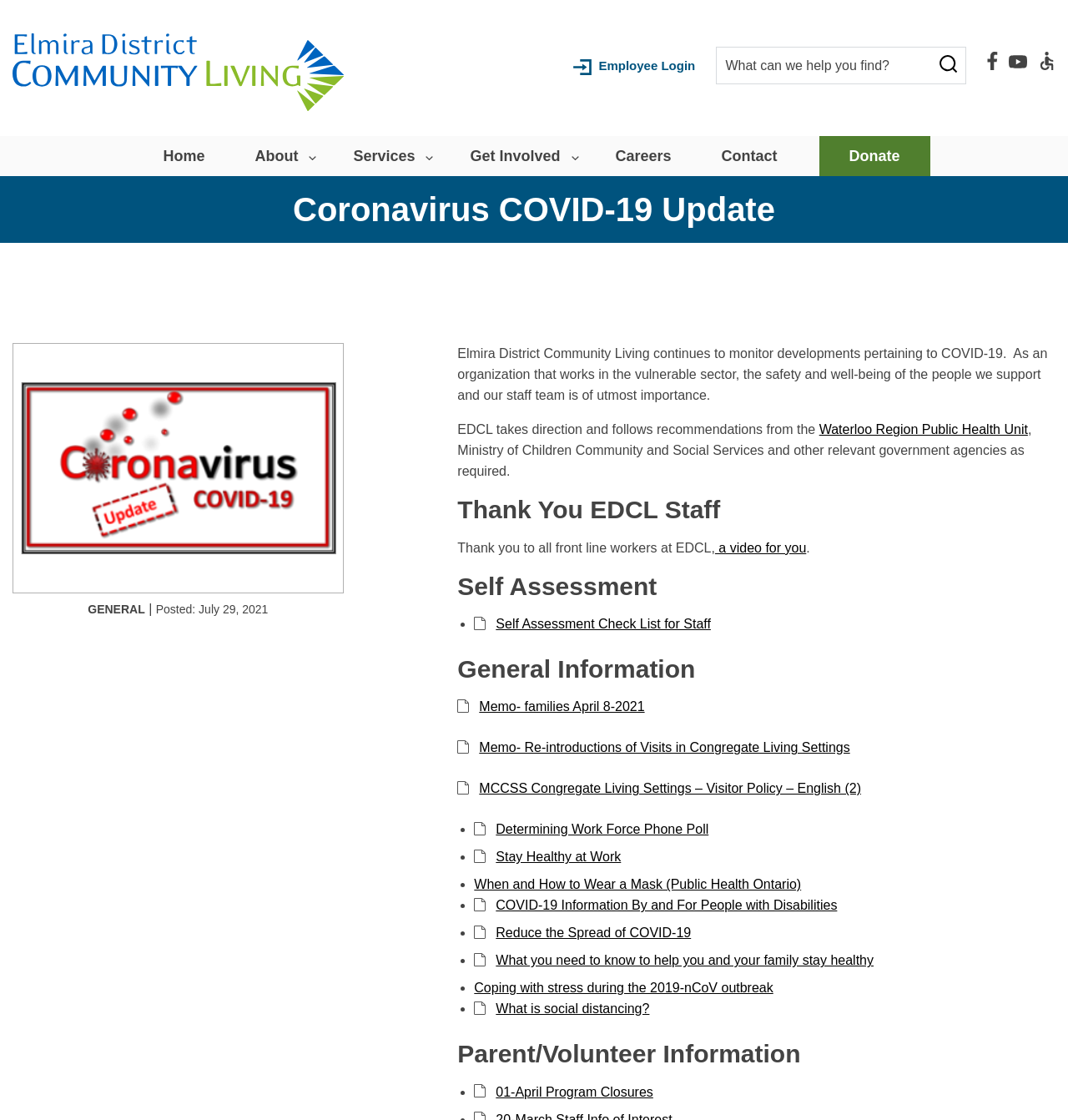Please locate the bounding box coordinates for the element that should be clicked to achieve the following instruction: "Read about self assessment". Ensure the coordinates are given as four float numbers between 0 and 1, i.e., [left, top, right, bottom].

[0.428, 0.51, 0.988, 0.537]